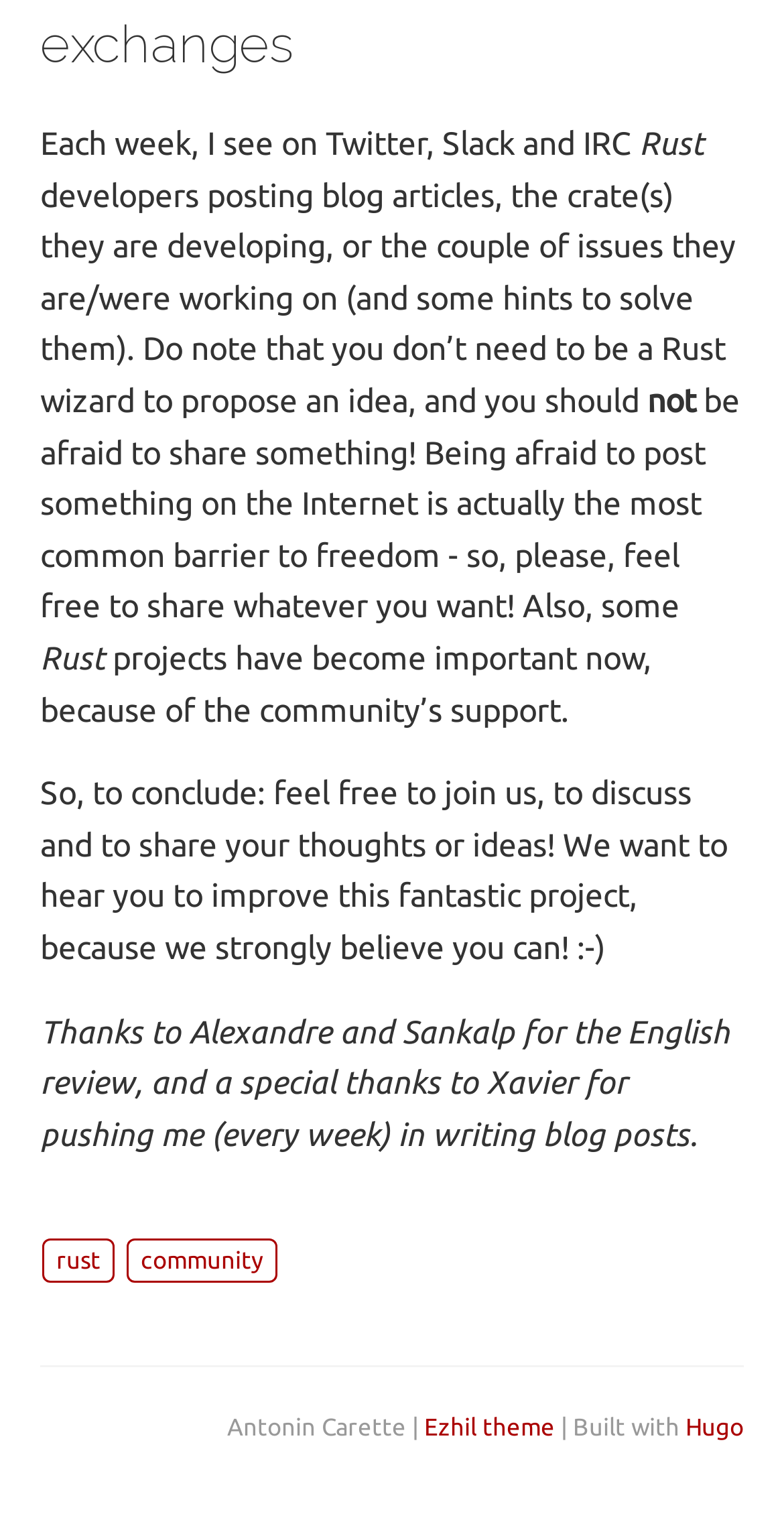Given the element description, predict the bounding box coordinates in the format (top-left x, top-left y, bottom-right x, bottom-right y). Make sure all values are between 0 and 1. Here is the element description: rust

[0.054, 0.812, 0.146, 0.841]